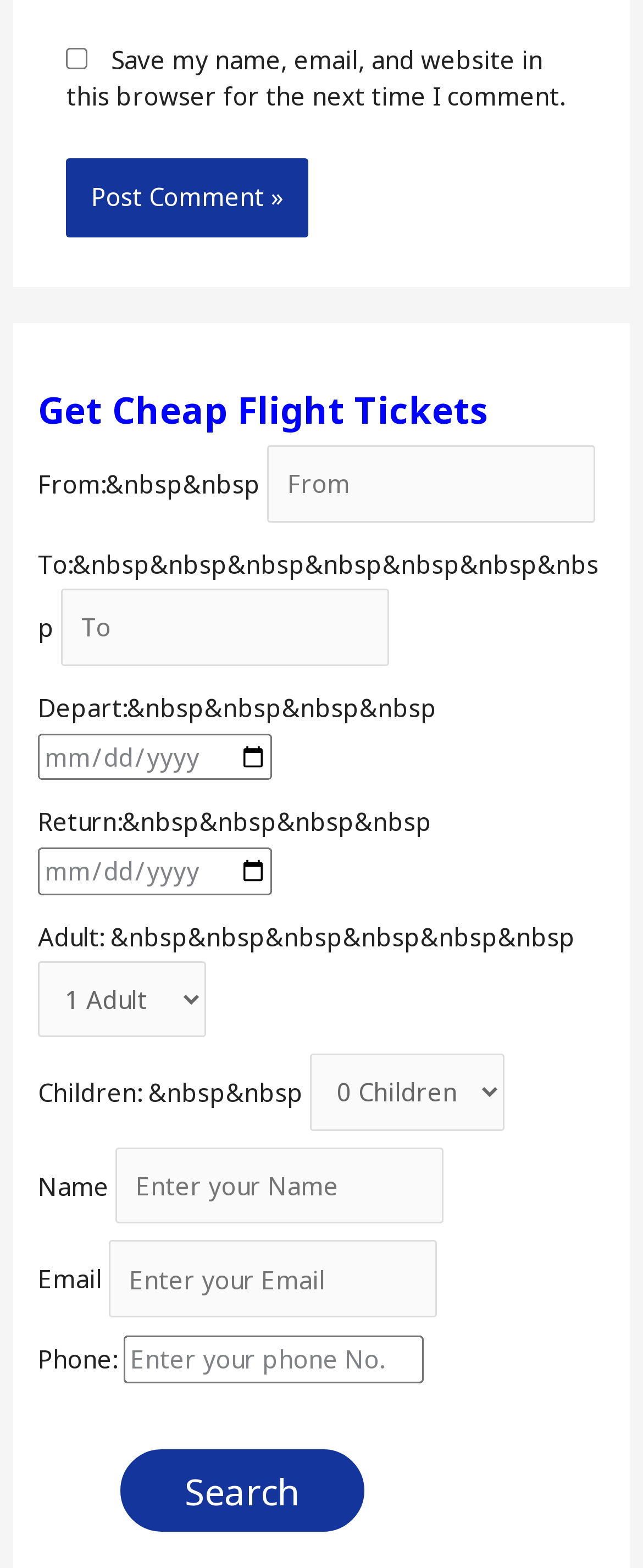Find the bounding box coordinates for the area you need to click to carry out the instruction: "Enter your name". The coordinates should be four float numbers between 0 and 1, indicated as [left, top, right, bottom].

[0.18, 0.731, 0.689, 0.781]